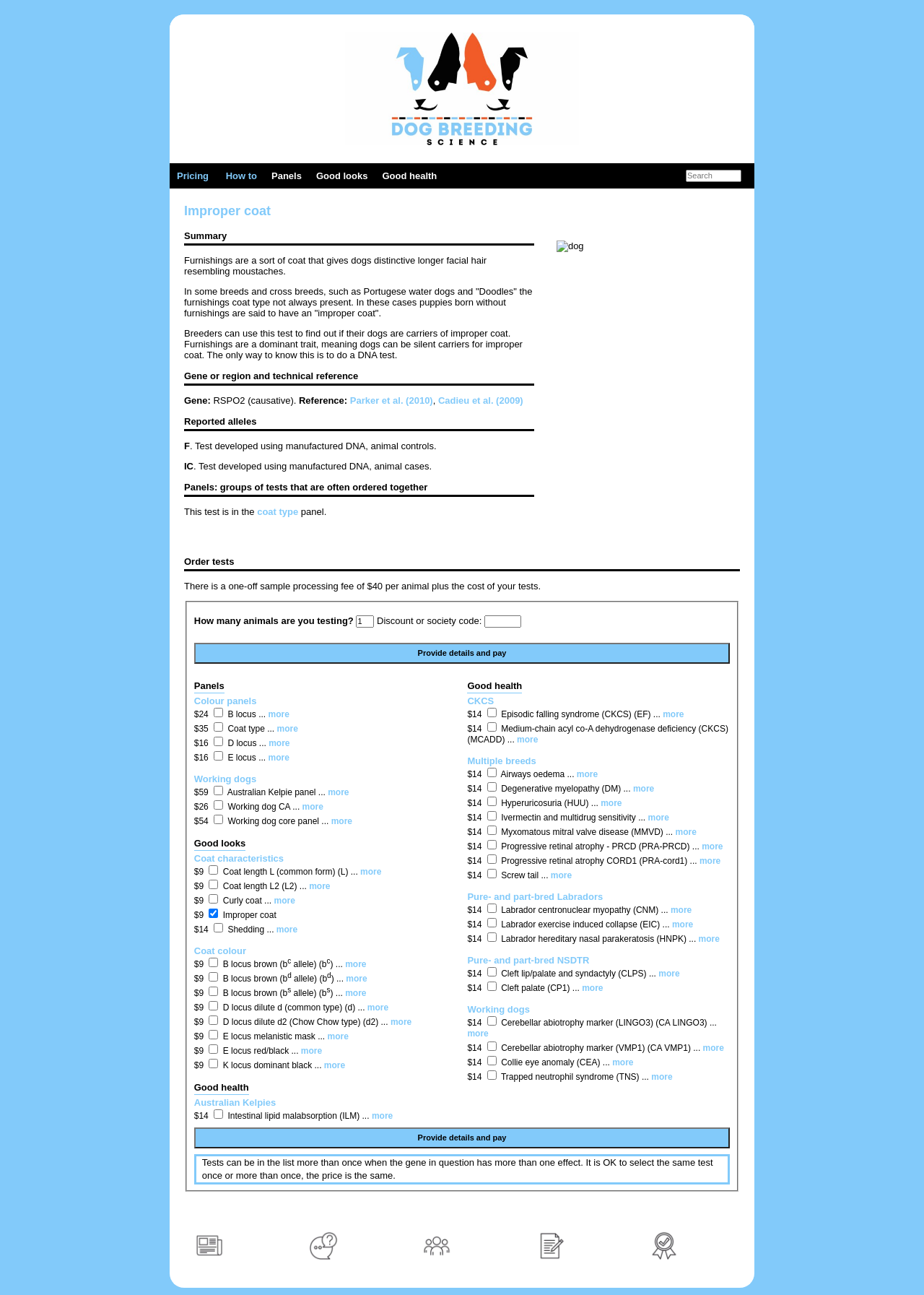Provide the bounding box for the UI element matching this description: "E locus".

[0.286, 0.213, 0.338, 0.232]